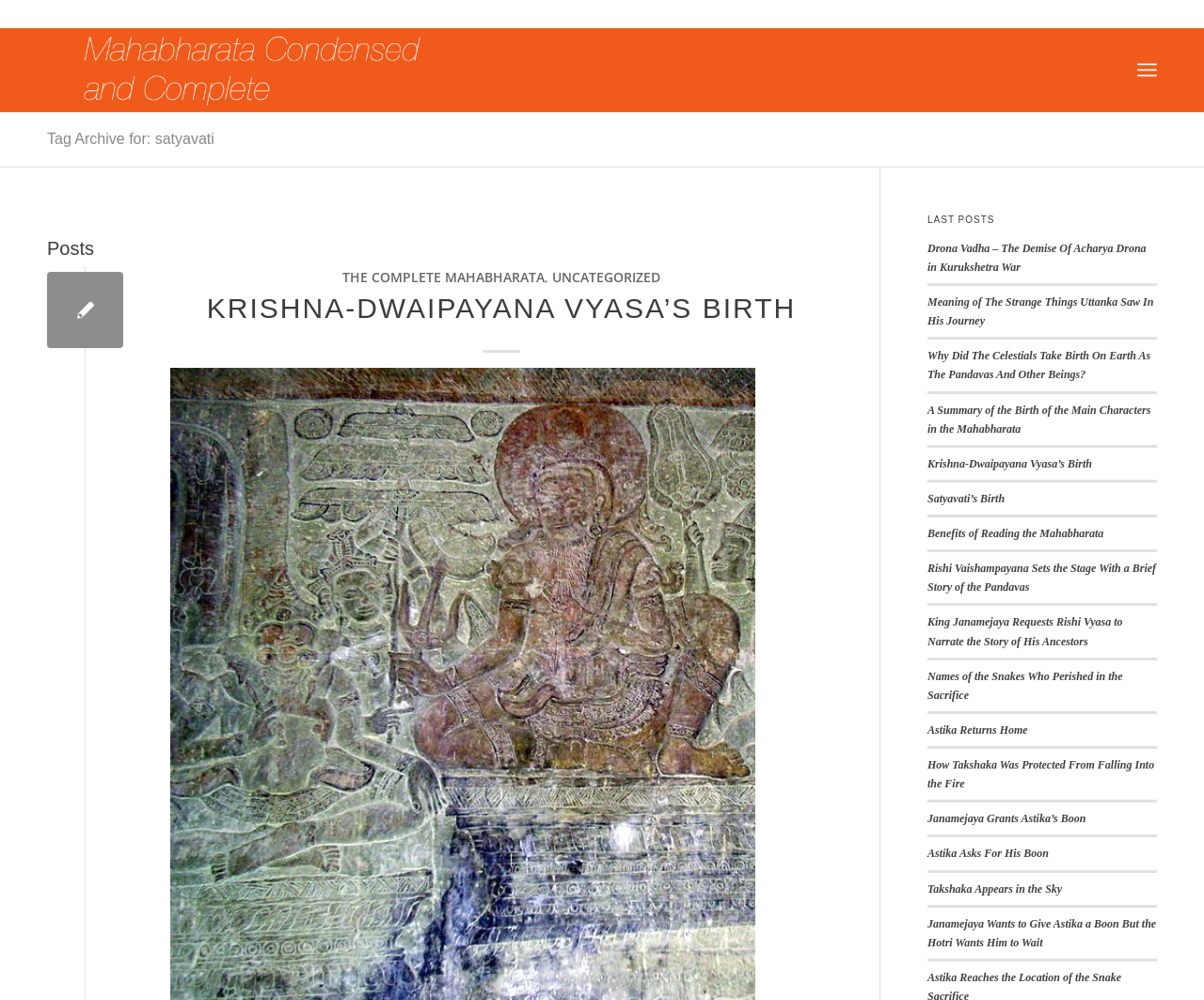Answer the question in a single word or phrase:
How many categories are listed under the 'Posts' heading?

2